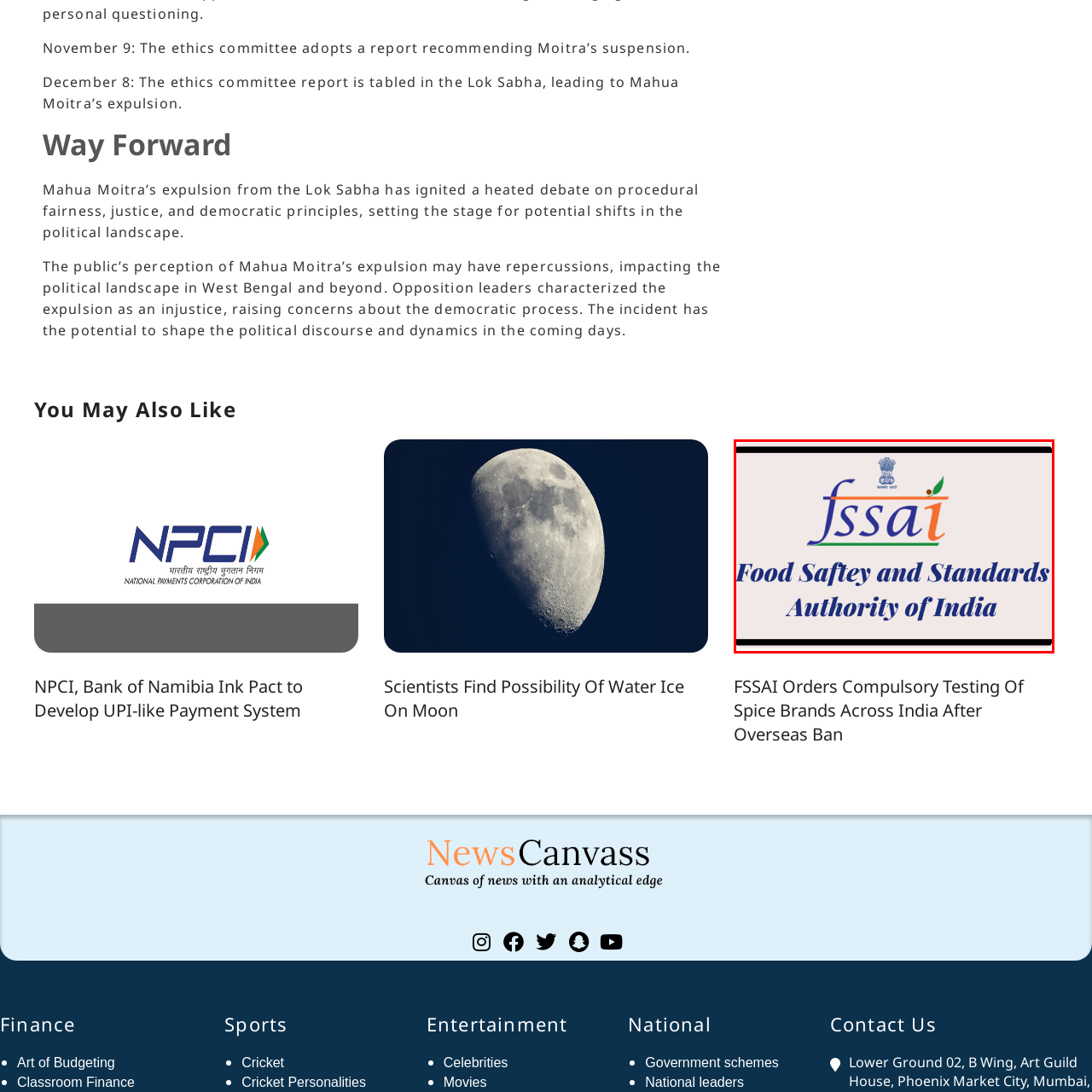Pay attention to the content inside the red bounding box and deliver a detailed answer to the following question based on the image's details: What is inscribed below the acronym in the logo?

Below the acronym 'FSSAI', the full name 'Food Safety and Standards Authority of India' is elegantly inscribed in bold and formal typography, reinforcing its official stature.